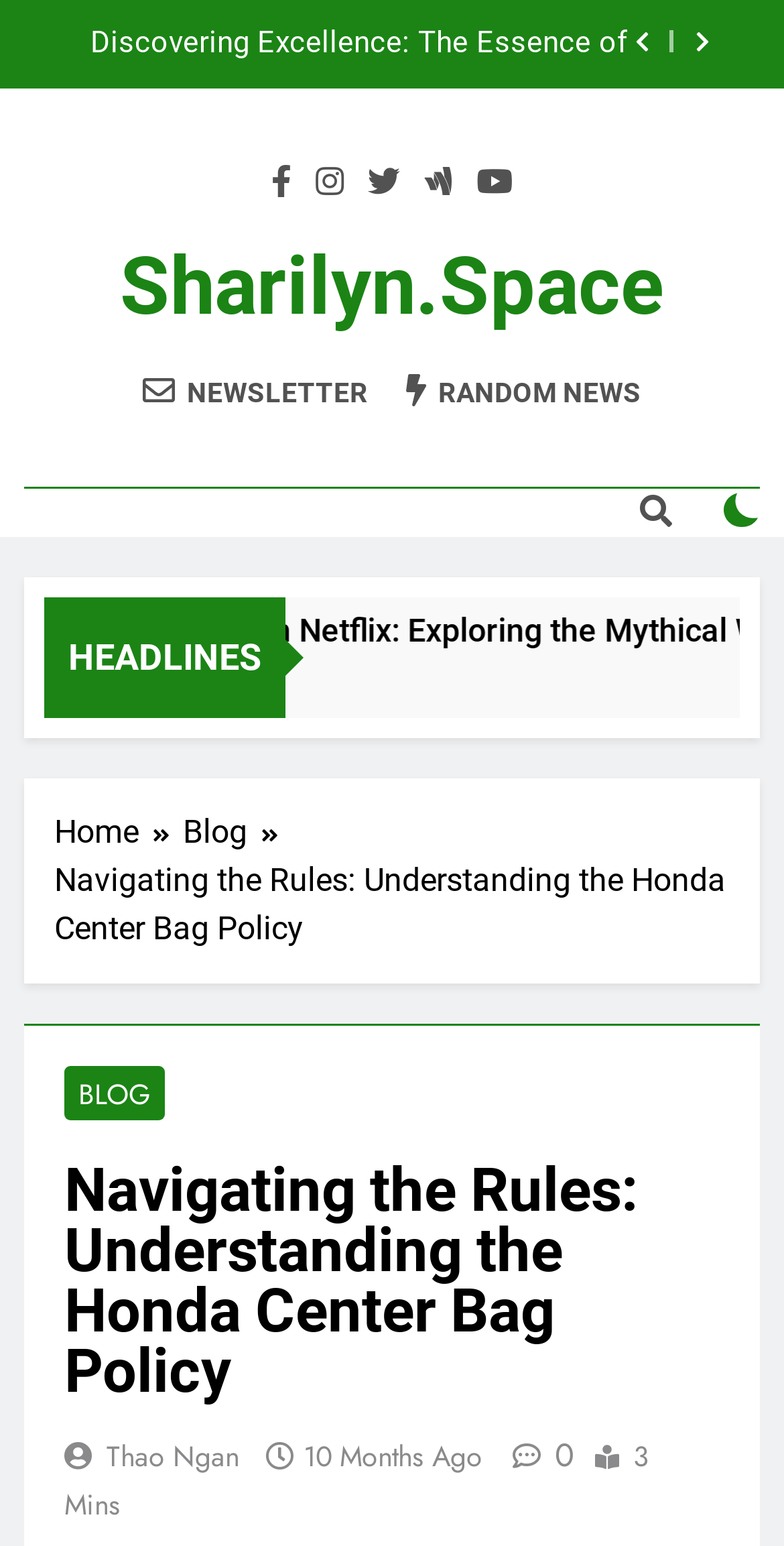Given the description of a UI element: "Random News", identify the bounding box coordinates of the matching element in the webpage screenshot.

[0.518, 0.241, 0.818, 0.265]